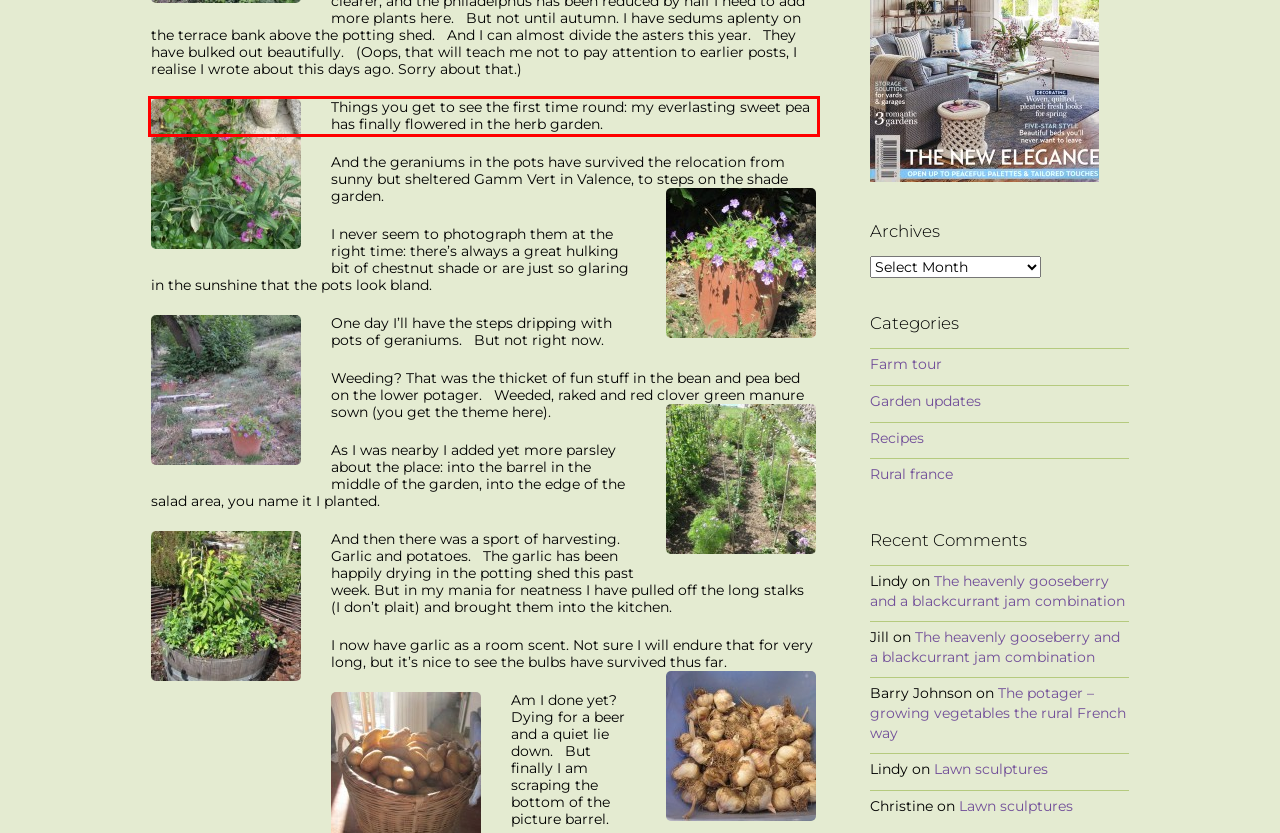From the provided screenshot, extract the text content that is enclosed within the red bounding box.

Things you get to see the first time round: my everlasting sweet pea has finally flowered in the herb garden.